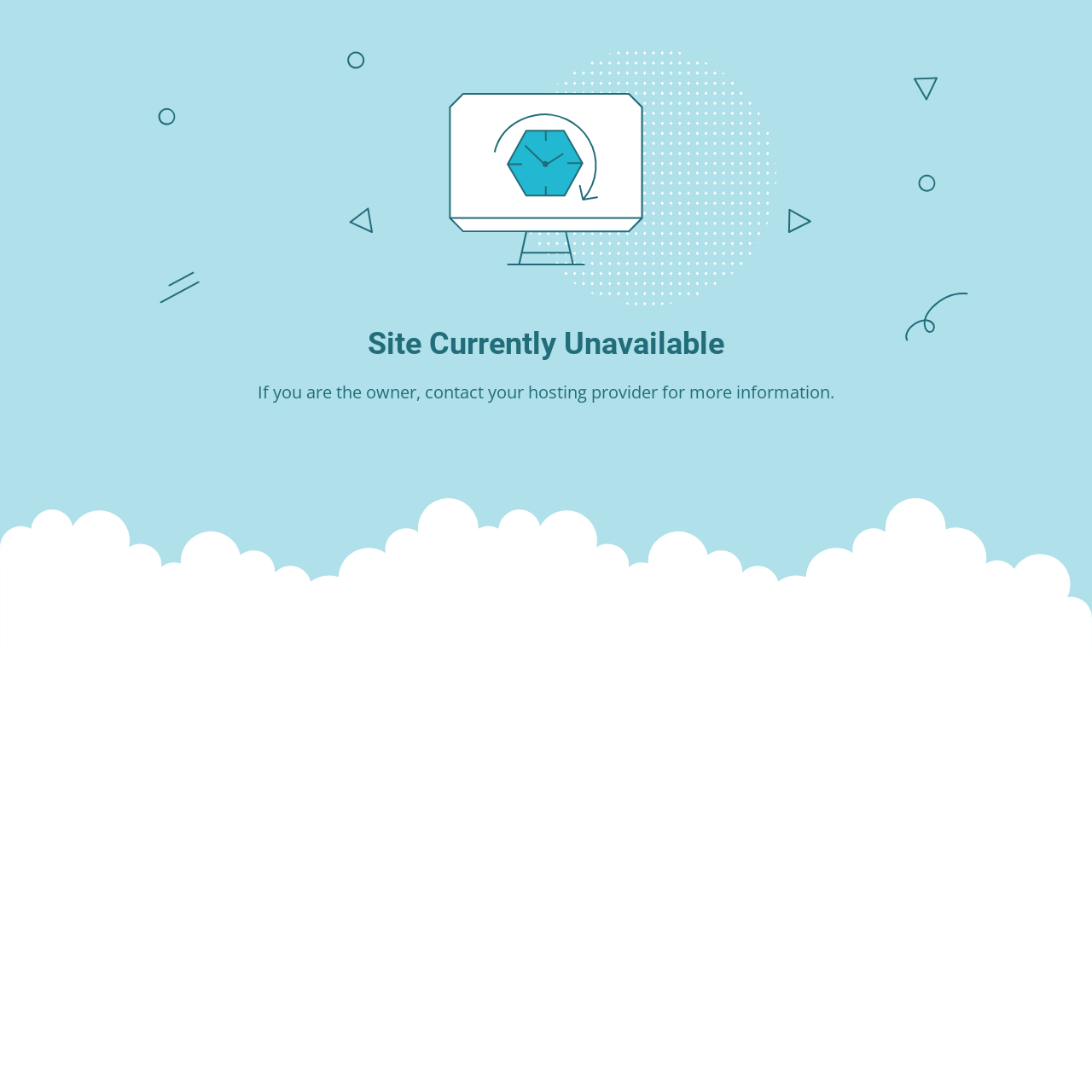Extract the main heading from the webpage content.

Site Currently Unavailable